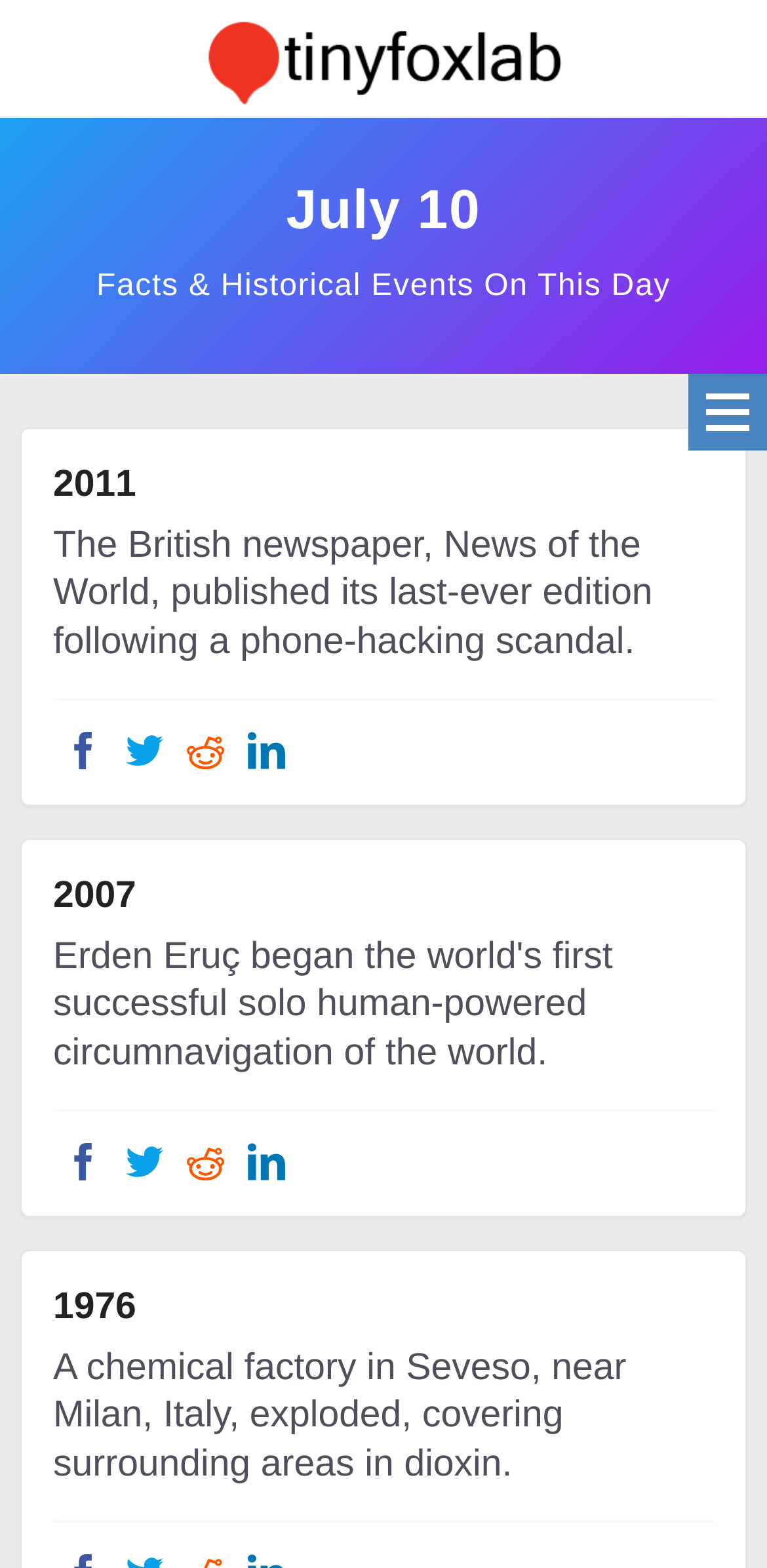Identify the bounding box coordinates of the clickable region required to complete the instruction: "Go to the top of the page". The coordinates should be given as four float numbers within the range of 0 and 1, i.e., [left, top, right, bottom].

[0.849, 0.773, 0.949, 0.808]